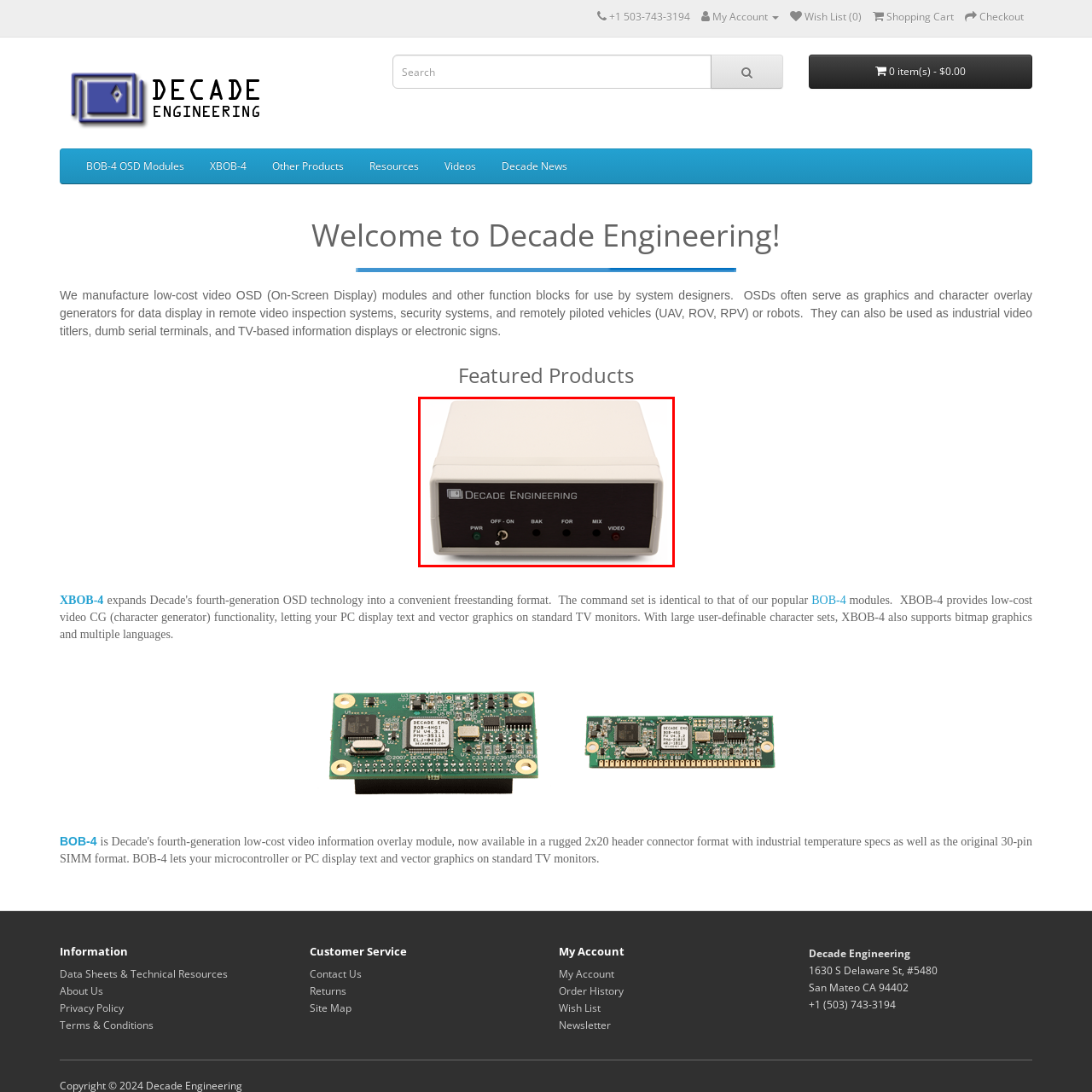Direct your attention to the image within the red bounding box and respond with a detailed answer to the following question, using the image as your reference: What type of modules does Decade Engineering focus on?

According to the caption, Decade Engineering's focus is on designing 'low-cost video OSD (On-Screen Display) modules' for system designers, which are used in applications such as security systems and remotely piloted vehicles.